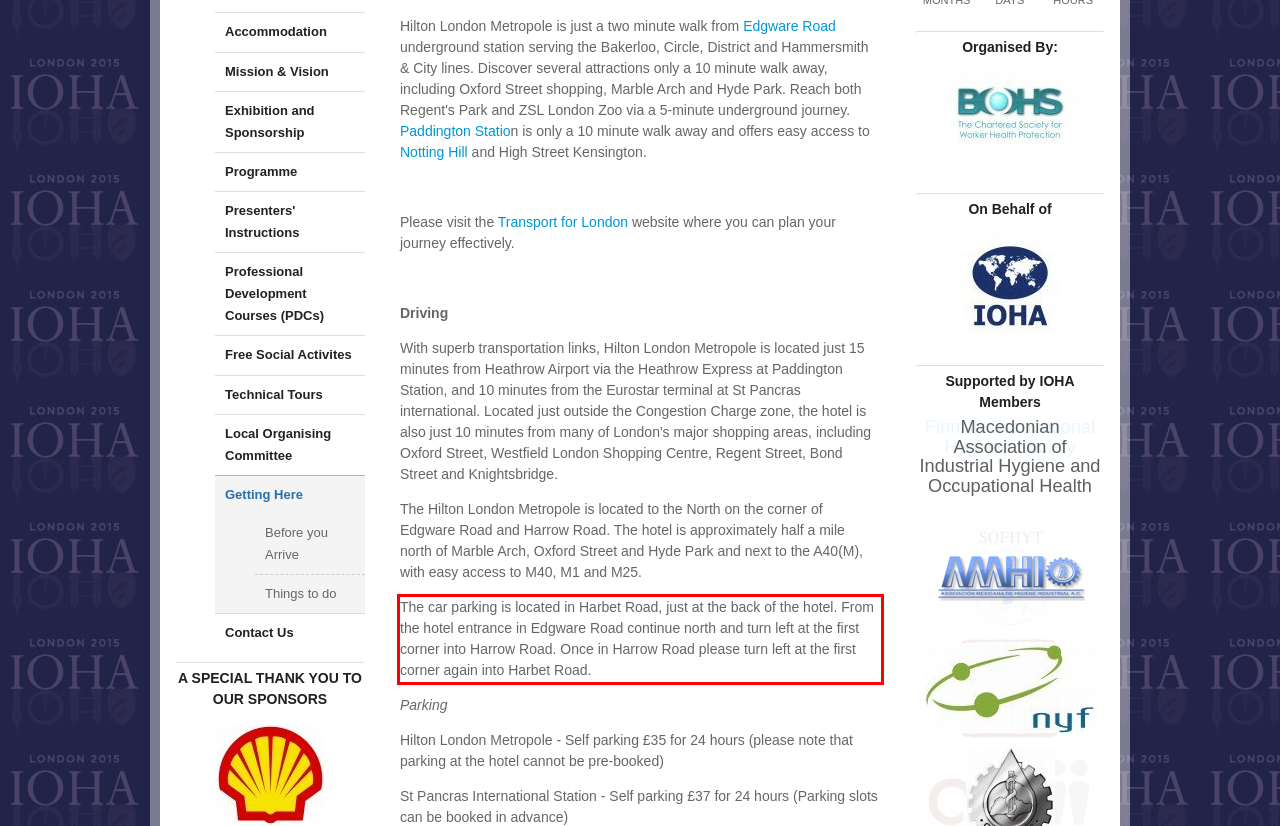You have a screenshot of a webpage with a red bounding box. Identify and extract the text content located inside the red bounding box.

The car parking is located in Harbet Road, just at the back of the hotel. From the hotel entrance in Edgware Road continue north and turn left at the first corner into Harrow Road. Once in Harrow Road please turn left at the first corner again into Harbet Road.